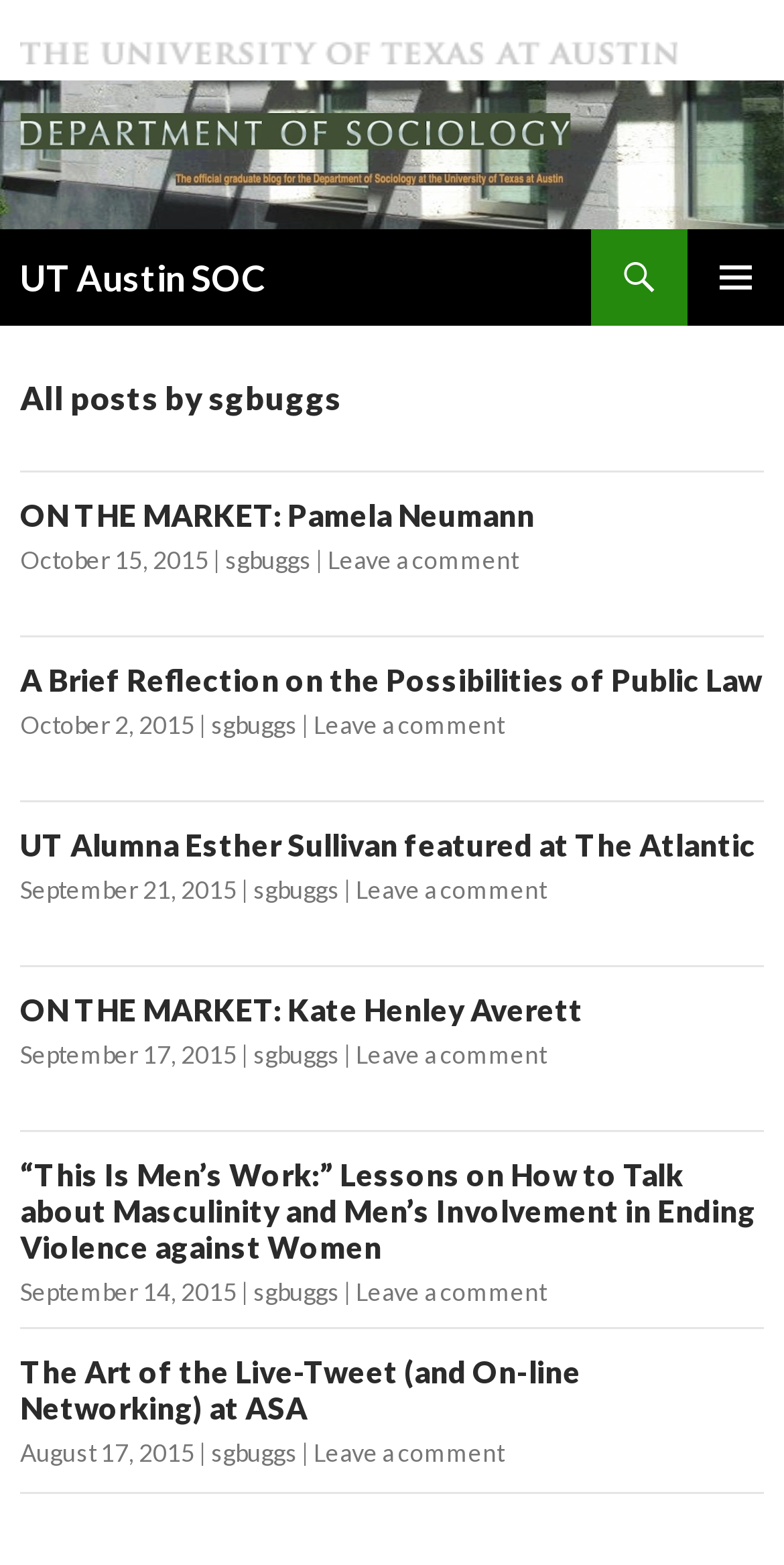Please specify the bounding box coordinates for the clickable region that will help you carry out the instruction: "Read the post 'ON THE MARKET: Pamela Neumann'".

[0.026, 0.318, 0.682, 0.341]